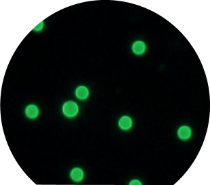Provide an in-depth description of the image you see.

The image displays a microscopic view of a FITC-QC Slide, featuring multiple glowing microbeads against a dark background. The microbeads are illuminated by a fluorescent dye, with characteristic bright green coloration that indicates varying levels of fluorescent intensity. This visual representation is essential for laboratories to assess the performance of their fluorescent microscopy systems. Each bead serves as a control point, enabling quality assurance by conforming to NCCLS-approved guidelines. The slide is part of the Immuno Concepts offering designed to enhance the reliability of laboratory diagnostics through precise calibration techniques.